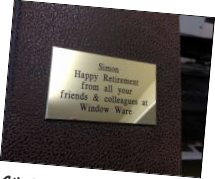Look at the image and give a detailed response to the following question: What is the color of the background?

The caption describes the background as 'textured brown', which suggests that the background has a brown color with a textured pattern or design.